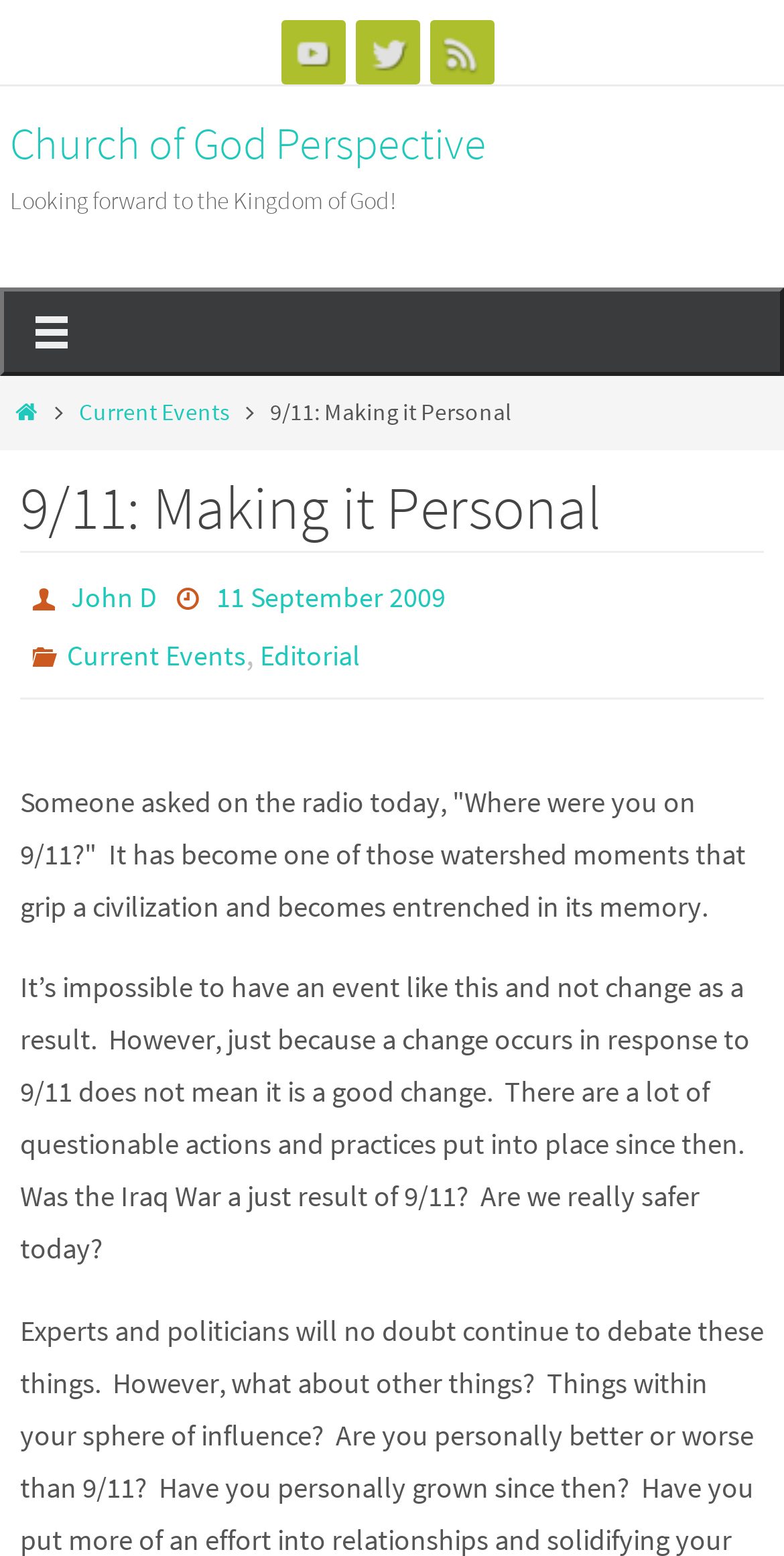Answer the question in a single word or phrase:
What is the social media platform with a bird logo?

Twitter